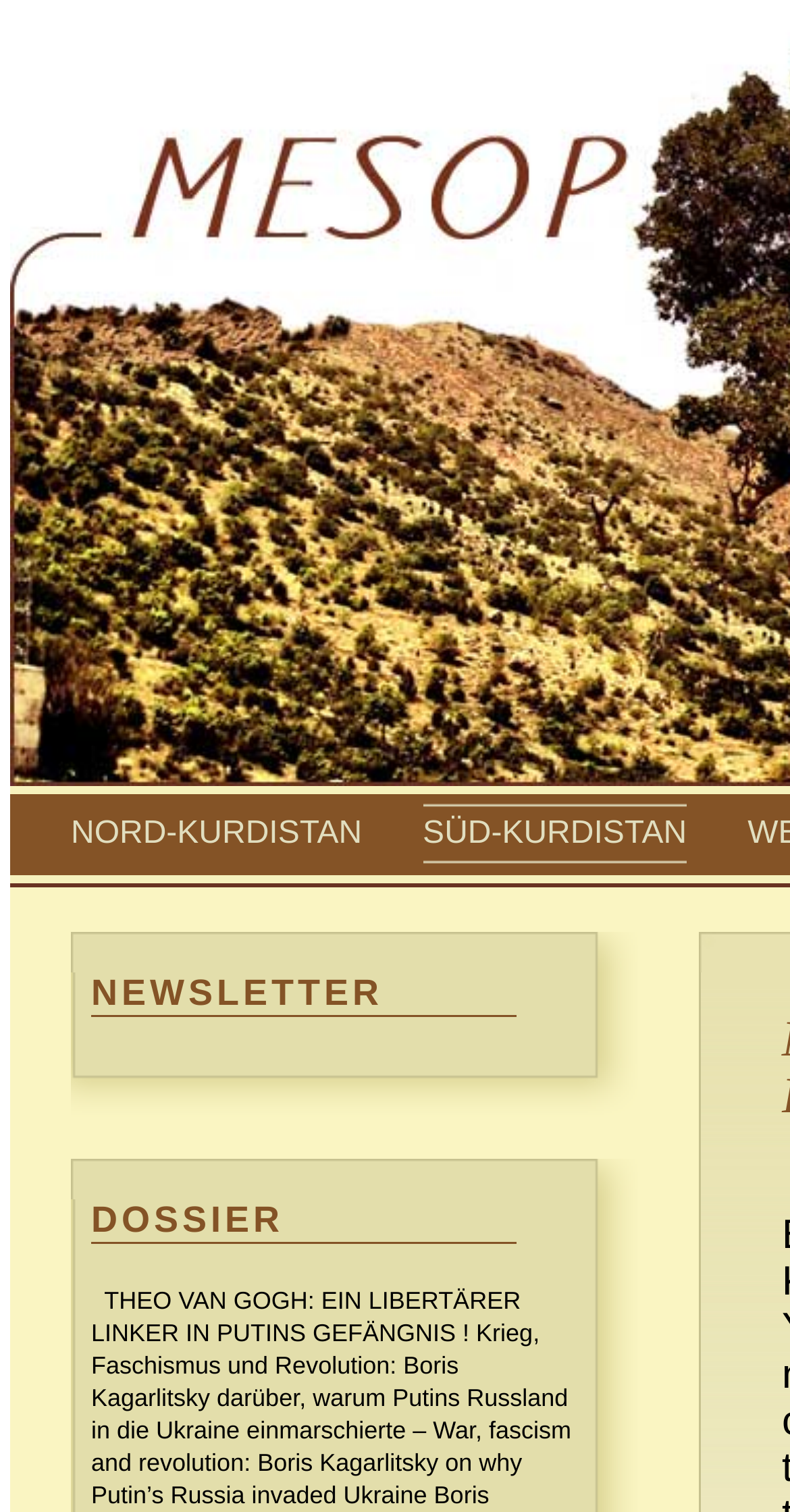Can you extract the primary headline text from the webpage?

MESOP REPORT : THE DEVELOPING HUMAN RIGHTS VIOLATIONS BY PKK/PYD